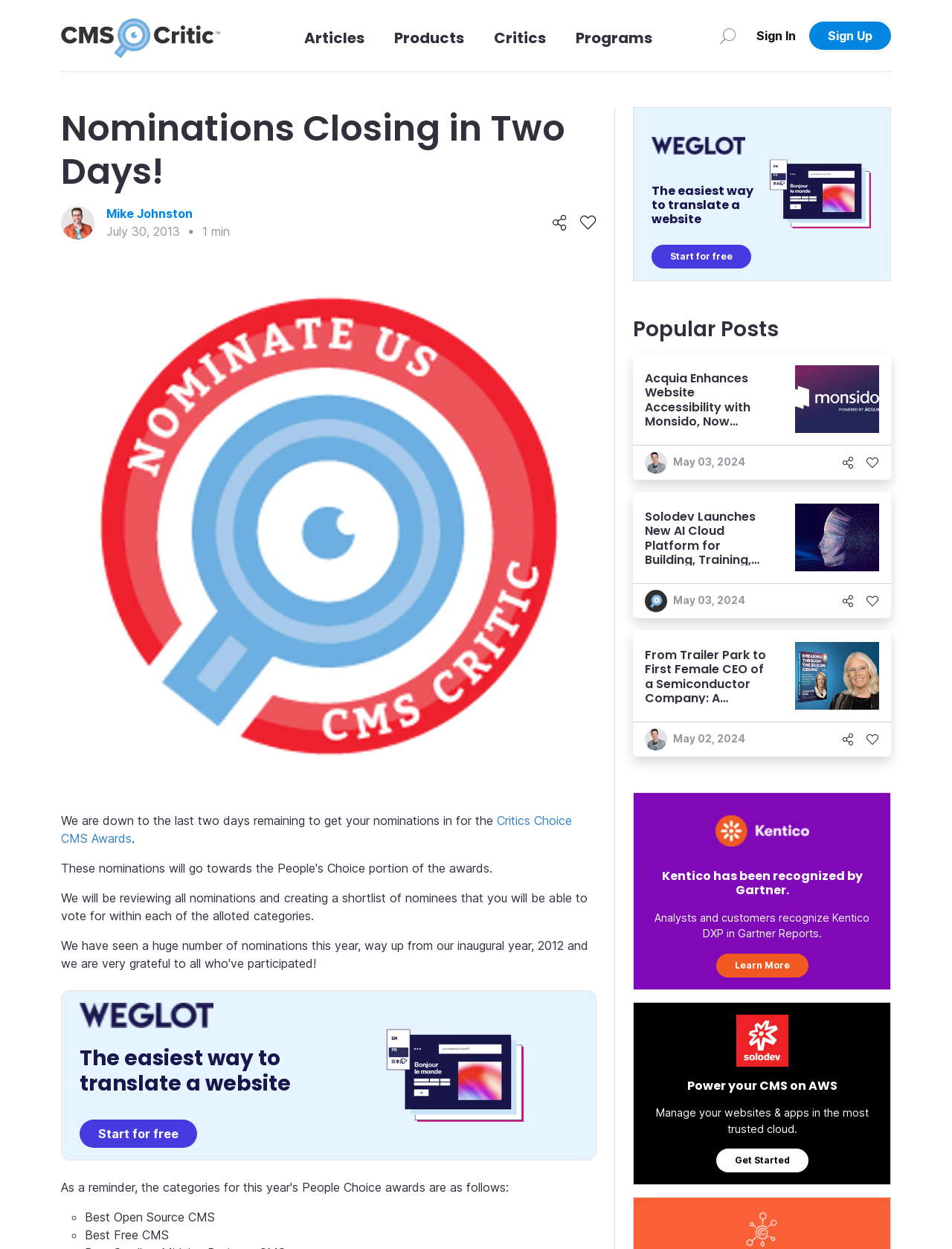Extract the bounding box for the UI element that matches this description: "aria-label="Like"".

[0.909, 0.474, 0.923, 0.489]